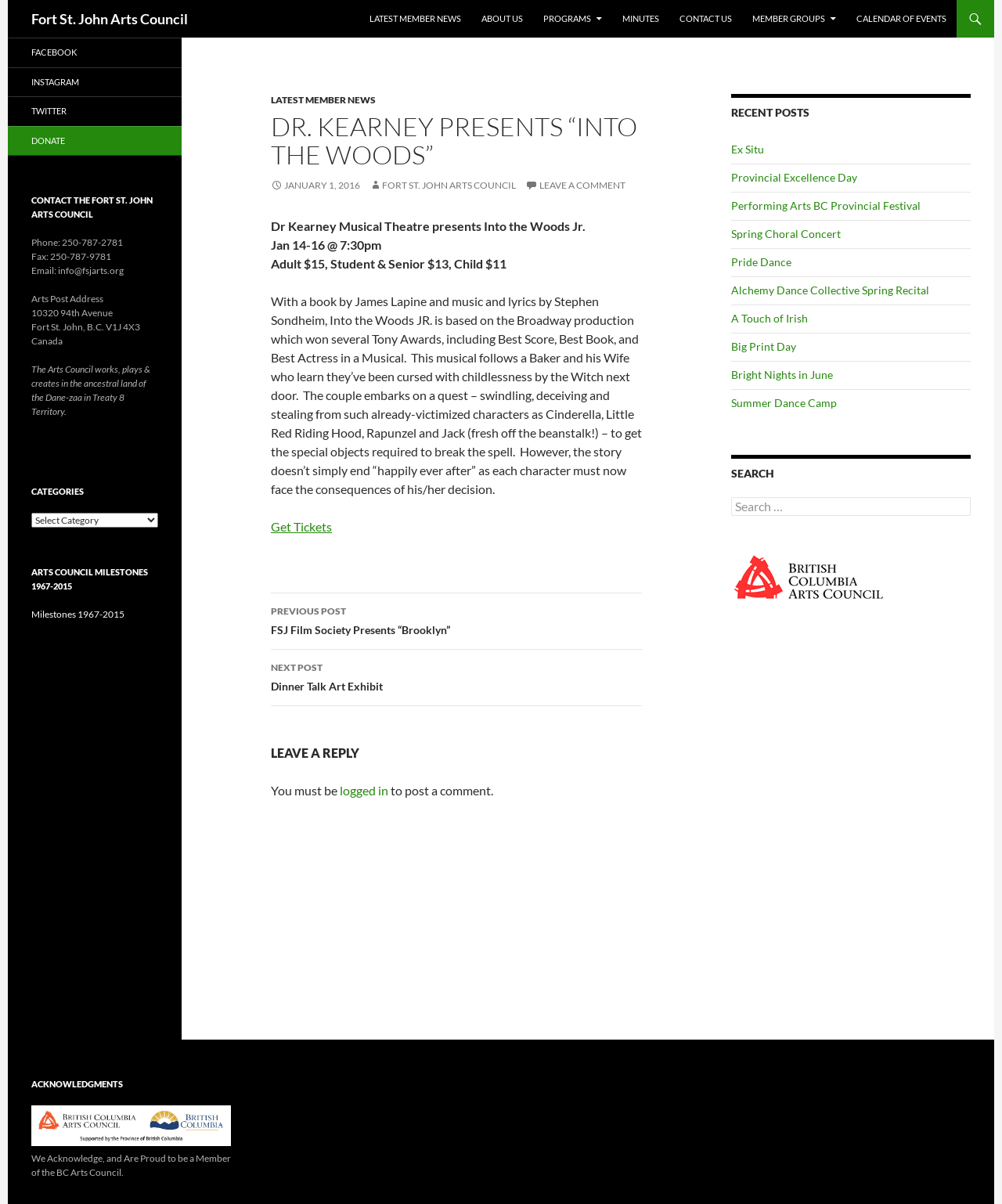Specify the bounding box coordinates of the area to click in order to execute this command: 'Click the link about the state of the nation address'. The coordinates should consist of four float numbers ranging from 0 to 1, and should be formatted as [left, top, right, bottom].

None